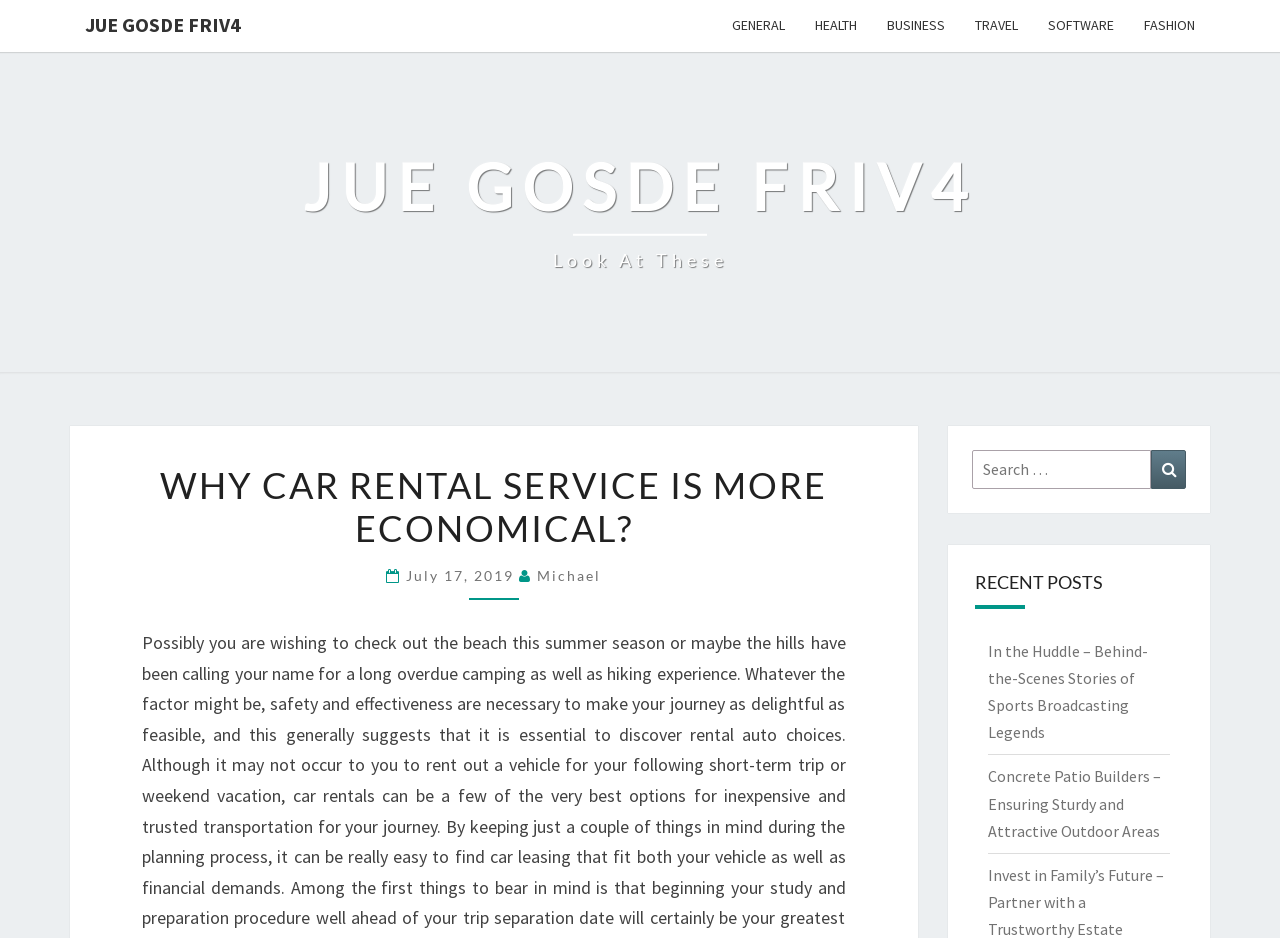Identify the bounding box coordinates of the clickable region to carry out the given instruction: "Search for something".

[0.759, 0.48, 0.927, 0.521]